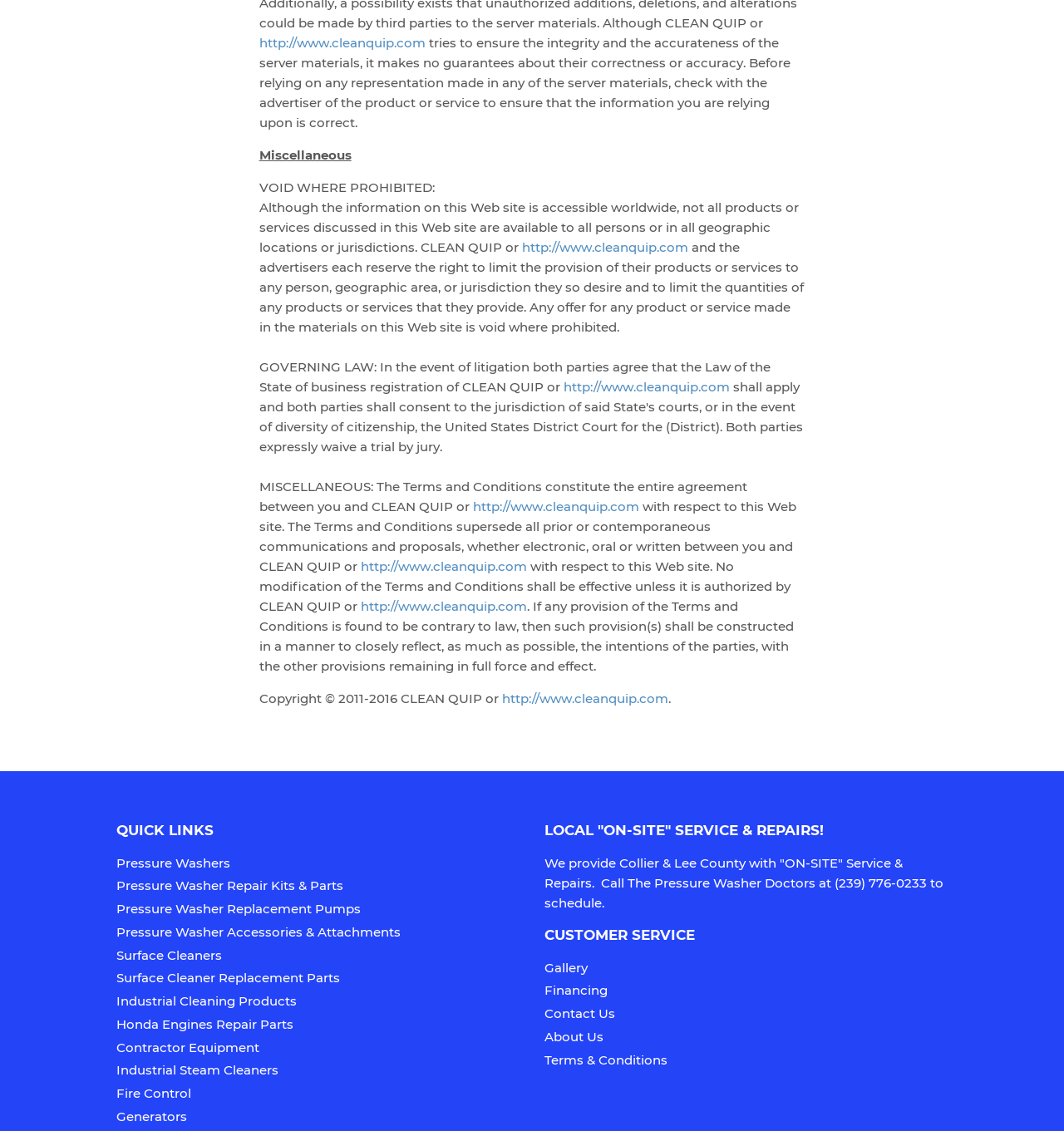Find the bounding box coordinates of the element's region that should be clicked in order to follow the given instruction: "Contact The Pressure Washer Doctors". The coordinates should consist of four float numbers between 0 and 1, i.e., [left, top, right, bottom].

[0.512, 0.756, 0.887, 0.805]